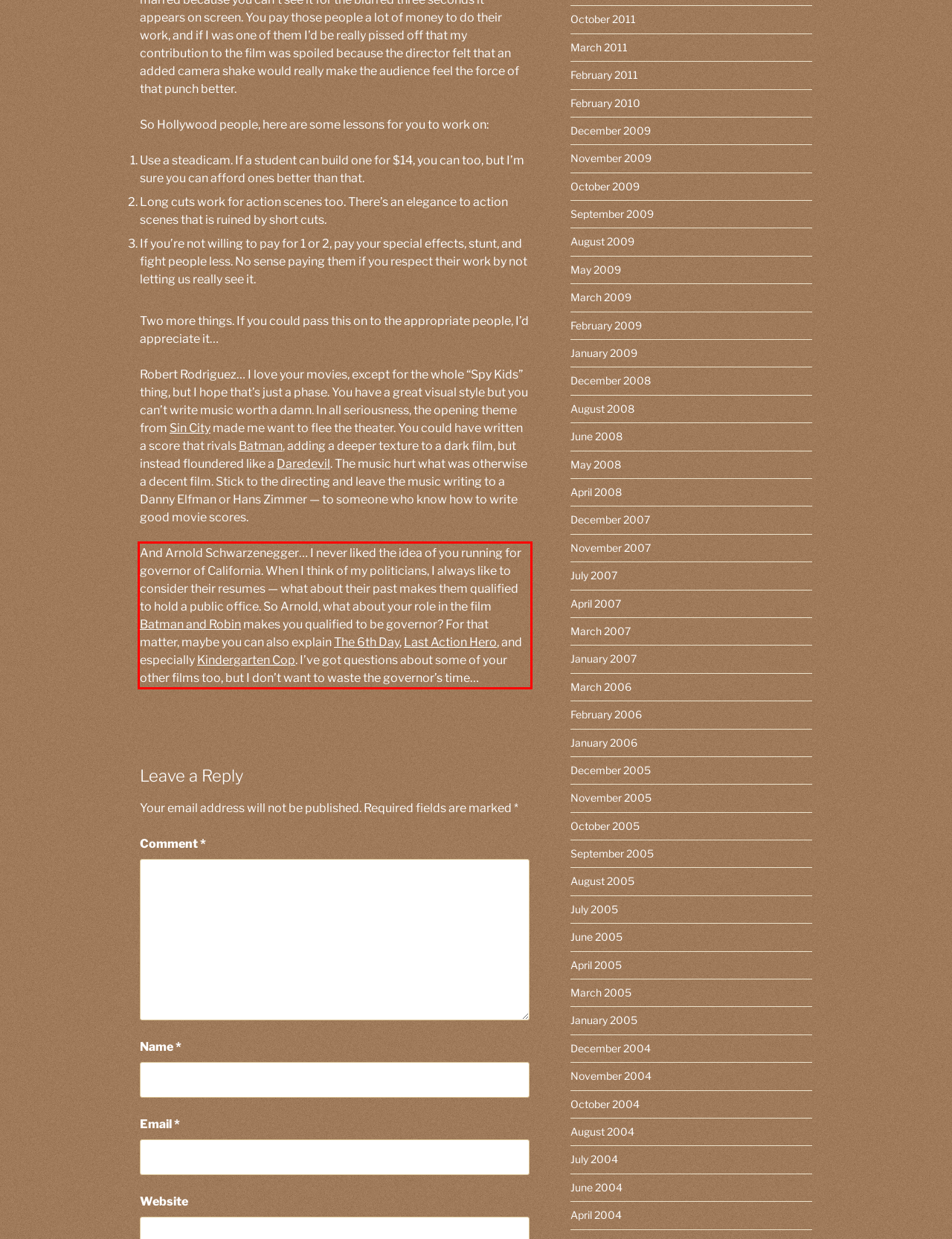Observe the screenshot of the webpage that includes a red rectangle bounding box. Conduct OCR on the content inside this red bounding box and generate the text.

And Arnold Schwarzenegger… I never liked the idea of you running for governor of California. When I think of my politicians, I always like to consider their resumes — what about their past makes them qualified to hold a public office. So Arnold, what about your role in the film Batman and Robin makes you qualified to be governor? For that matter, maybe you can also explain The 6th Day, Last Action Hero, and especially Kindergarten Cop. I’ve got questions about some of your other films too, but I don’t want to waste the governor’s time…